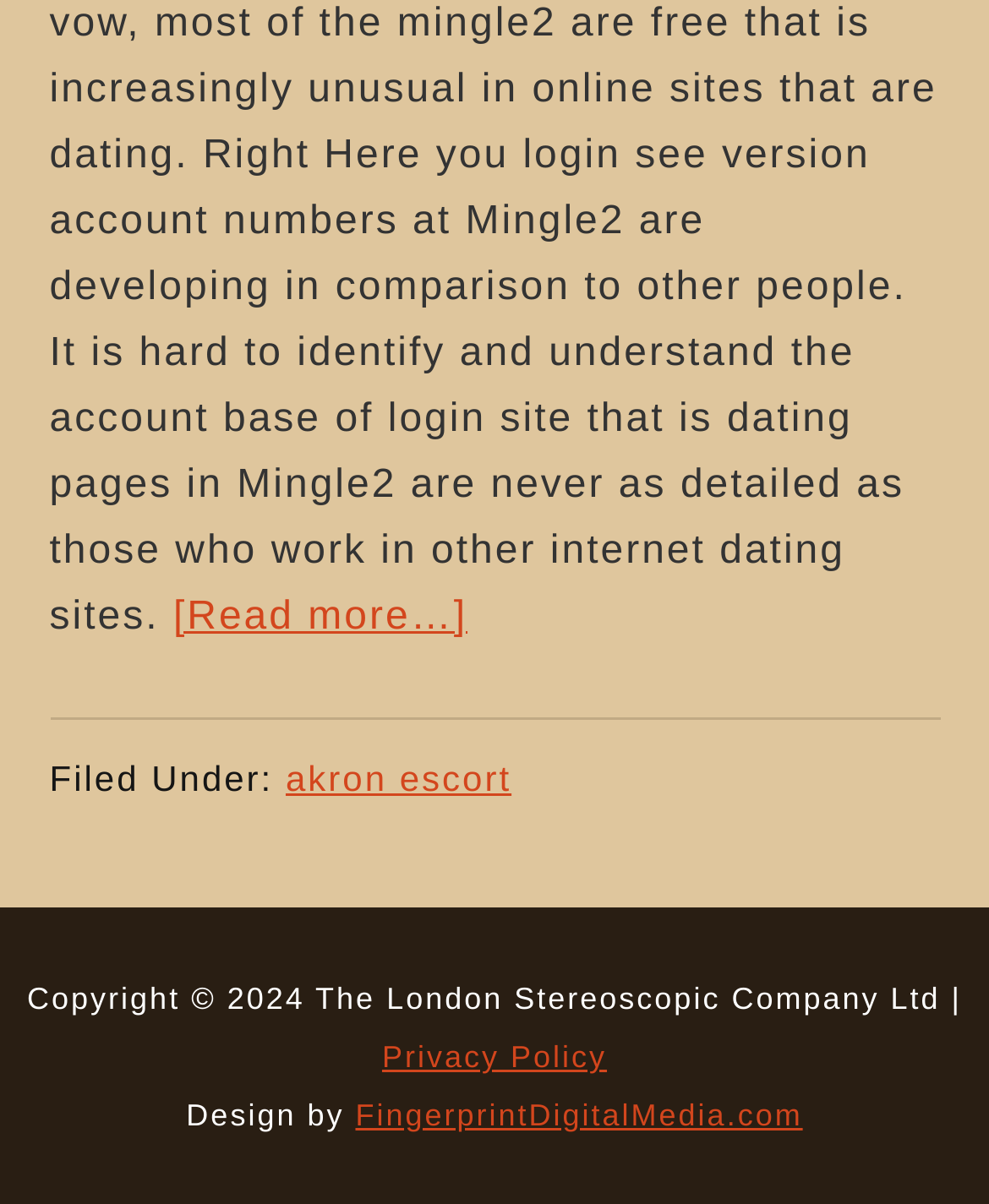Use a single word or phrase to answer this question: 
What is the text of the 'Read more…' link?

Read more…